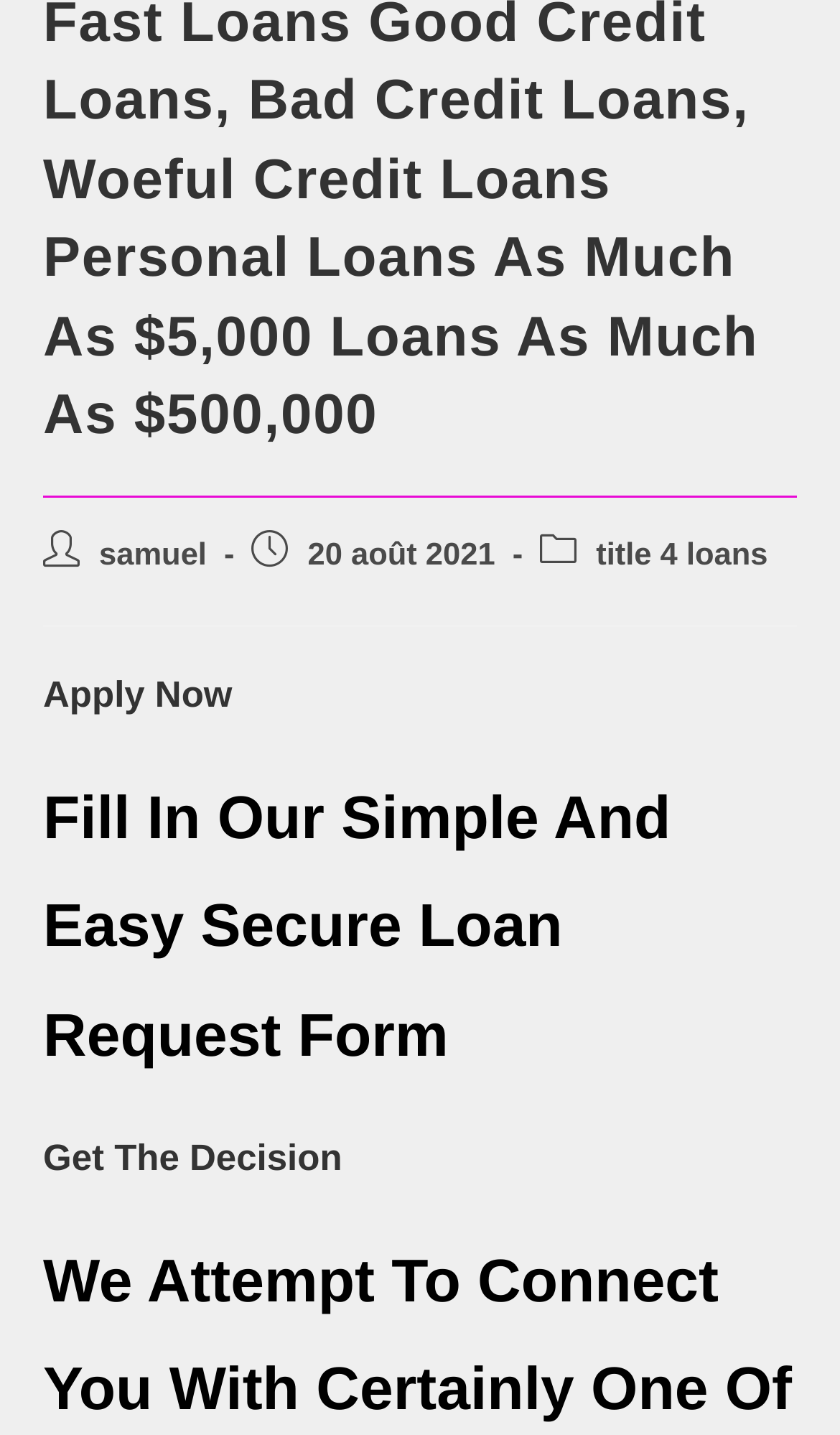Using the given description, provide the bounding box coordinates formatted as (top-left x, top-left y, bottom-right x, bottom-right y), with all values being floating point numbers between 0 and 1. Description: title 4 loans

[0.71, 0.376, 0.914, 0.4]